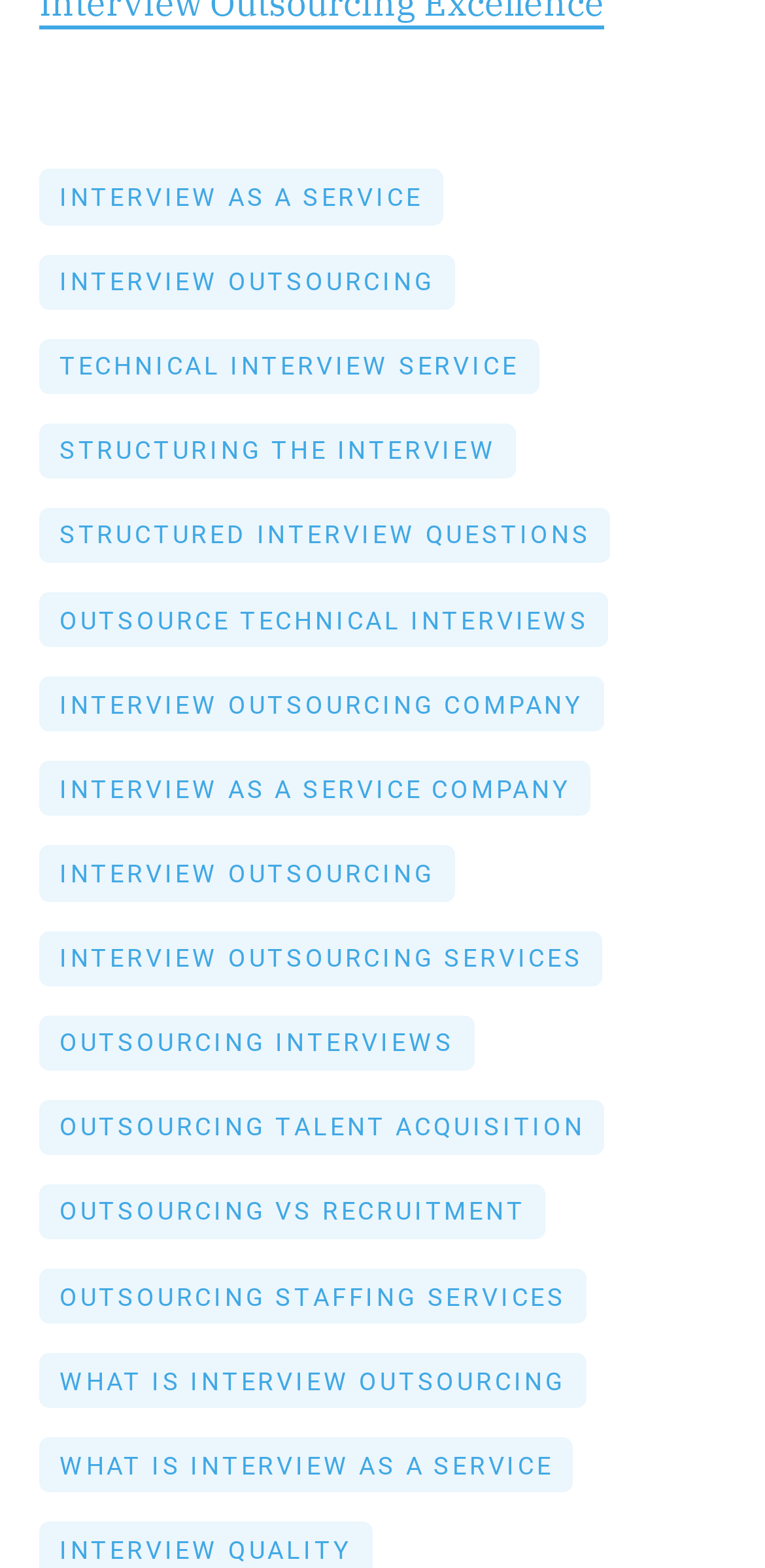Locate the bounding box coordinates of the area that needs to be clicked to fulfill the following instruction: "Discover OUTSOURCING INTERVIEWS". The coordinates should be in the format of four float numbers between 0 and 1, namely [left, top, right, bottom].

[0.051, 0.647, 0.658, 0.701]